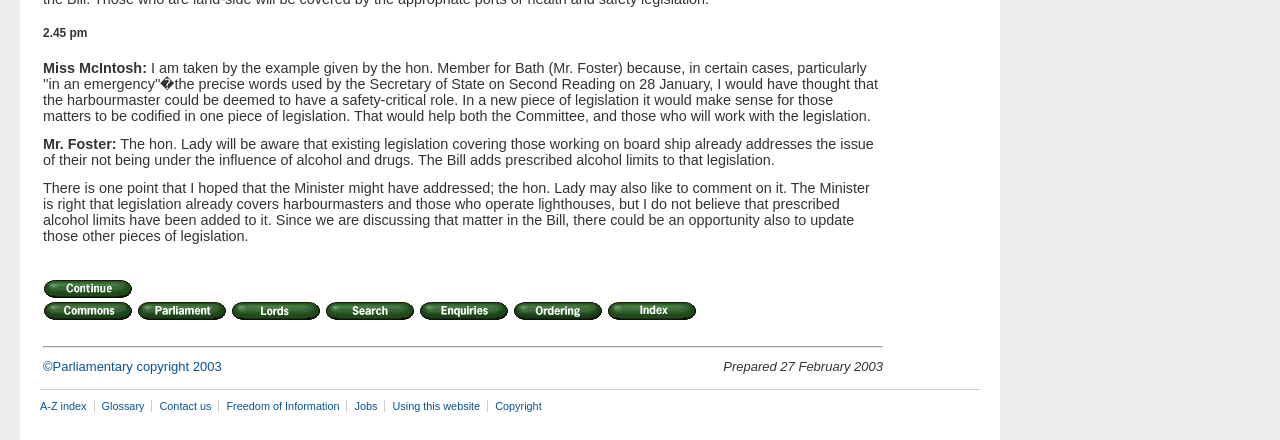Please identify the bounding box coordinates of the area that needs to be clicked to follow this instruction: "Search the website".

[0.254, 0.683, 0.324, 0.719]